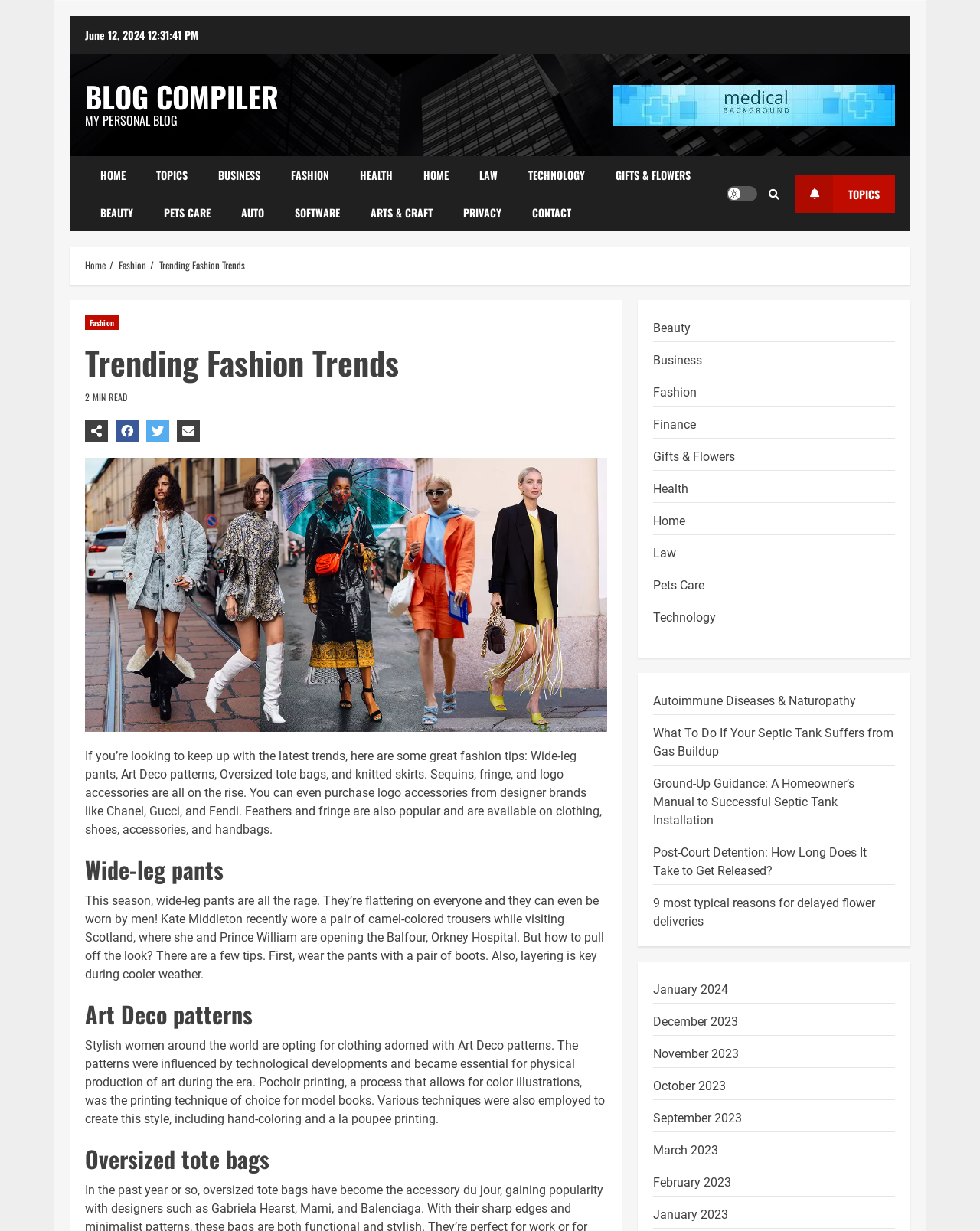Find the bounding box coordinates for the area that should be clicked to accomplish the instruction: "Switch to 'Dark Mode'".

[0.741, 0.151, 0.773, 0.164]